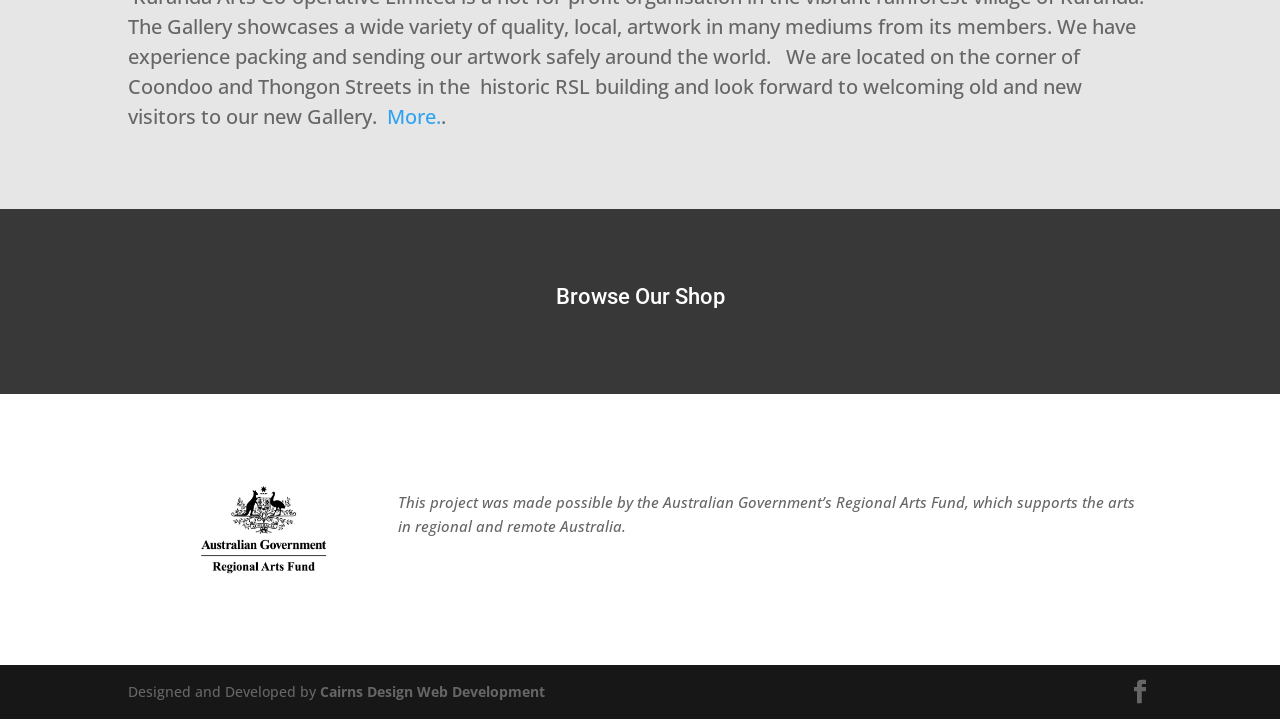Bounding box coordinates are specified in the format (top-left x, top-left y, bottom-right x, bottom-right y). All values are floating point numbers bounded between 0 and 1. Please provide the bounding box coordinate of the region this sentence describes: Cairns Design Web Development

[0.25, 0.949, 0.426, 0.975]